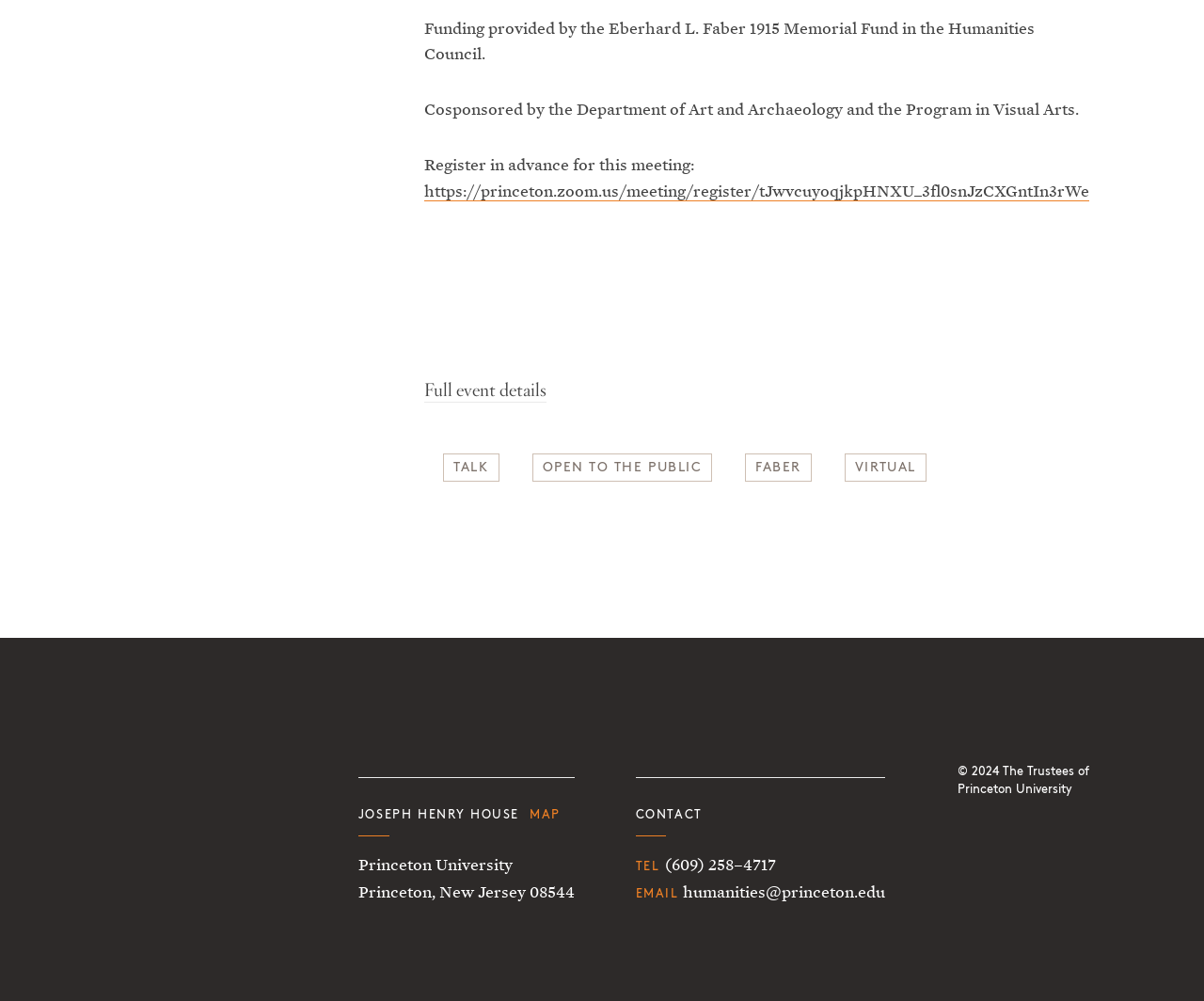Given the webpage screenshot, identify the bounding box of the UI element that matches this description: "OPEN TO THE PUBLIC".

[0.45, 0.46, 0.583, 0.472]